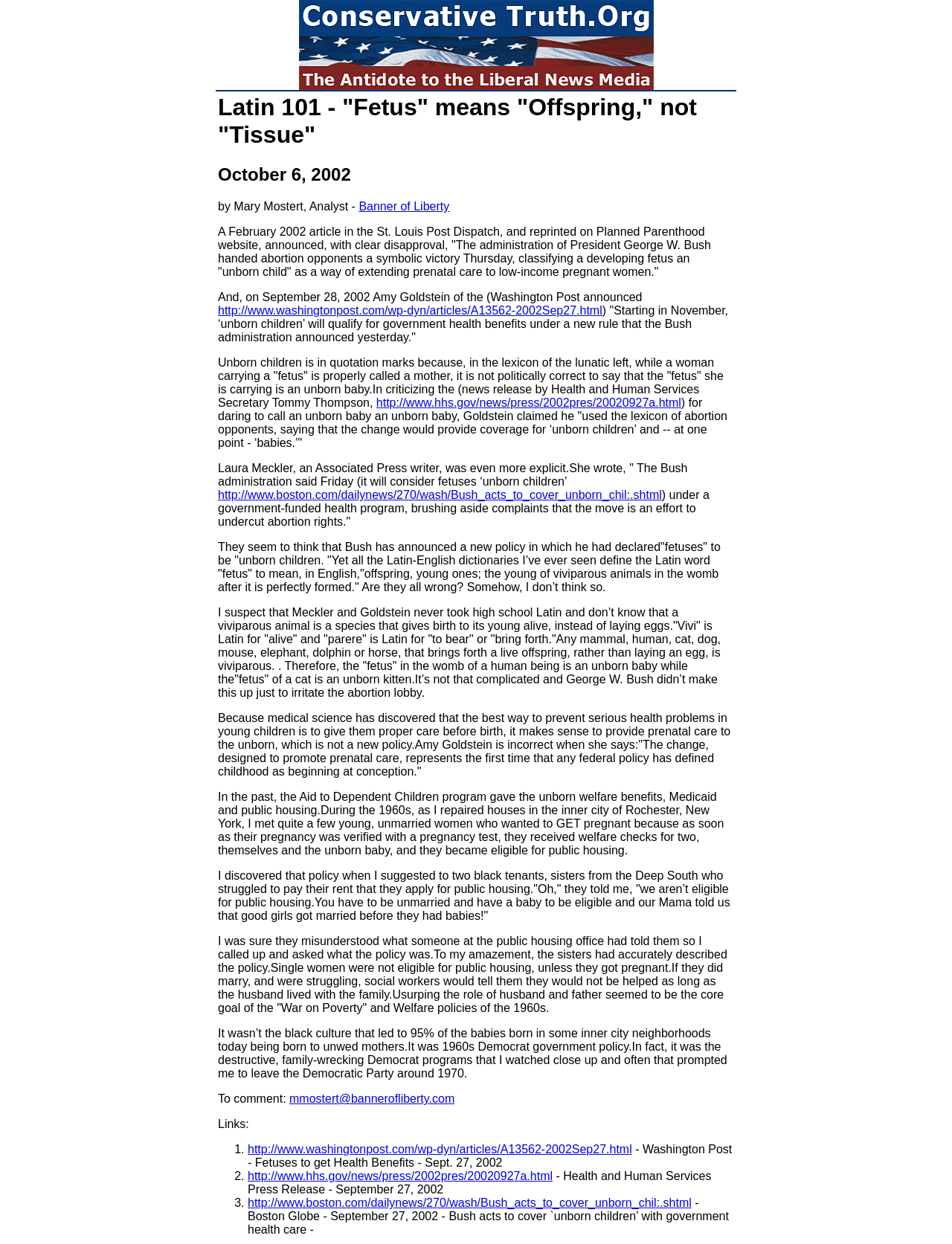Pinpoint the bounding box coordinates of the clickable area necessary to execute the following instruction: "View the Boston Globe article on Bush's policy". The coordinates should be given as four float numbers between 0 and 1, namely [left, top, right, bottom].

[0.26, 0.962, 0.726, 0.972]